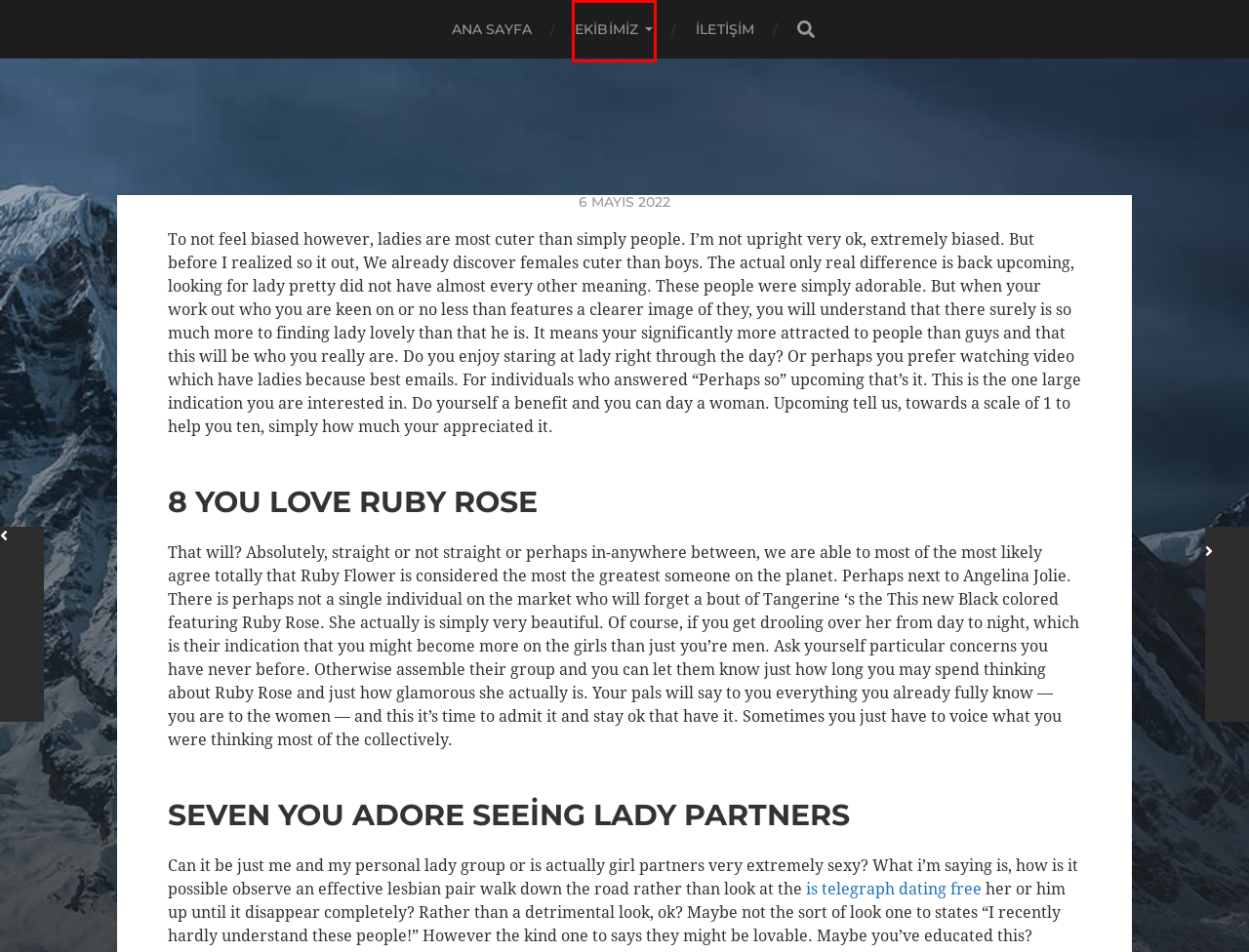Observe the screenshot of a webpage with a red bounding box around an element. Identify the webpage description that best fits the new page after the element inside the bounding box is clicked. The candidates are:
A. İLETİŞİM
B. Fisher read the outcome regarding sheer possibilities into the large populations
C. telegraph dating sign in
D. Burak ÖZTÜRK
E. GÜLŞAH KAYAOĞLU
F. Hier lernt man jede Menge Menschen bekannt sein & erlebt wahrlich Pass away merkwГјrdigsten Gimmick
G. EKİBİMİZ
H. PENBE OKÇU

G